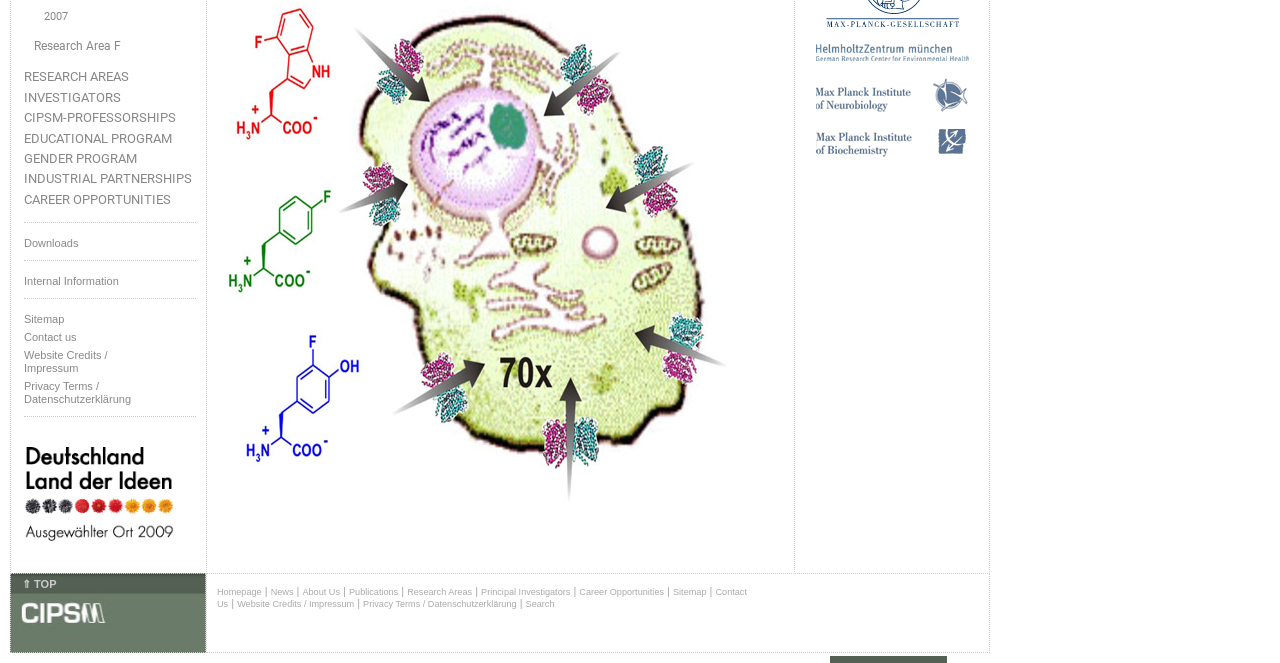Extract the bounding box of the UI element described as: "title="MPI of Biochemistry"".

[0.637, 0.223, 0.757, 0.24]